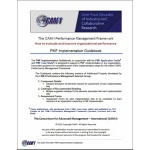Detail every significant feature and component of the image.

The image depicts the cover of the "PMF Implementation Guidebook," part of the CAM-I Performance Management Framework. The guidebook focuses on improving organizational performance through structured methodologies. The top portion features a blue banner with the CAM-I logo, indicating the publication's affiliation with the Consortium for Advanced Management International. Below, the title prominently reads "The CAM-I Performance Management Framework" followed by a subtitle, "How to evaluate and improve organizational performance." This document serves as a comprehensive resource designed to assist organizations in effectively implementing the Performance Management Framework (PMF), detailing key elements and processes necessary for successful execution.